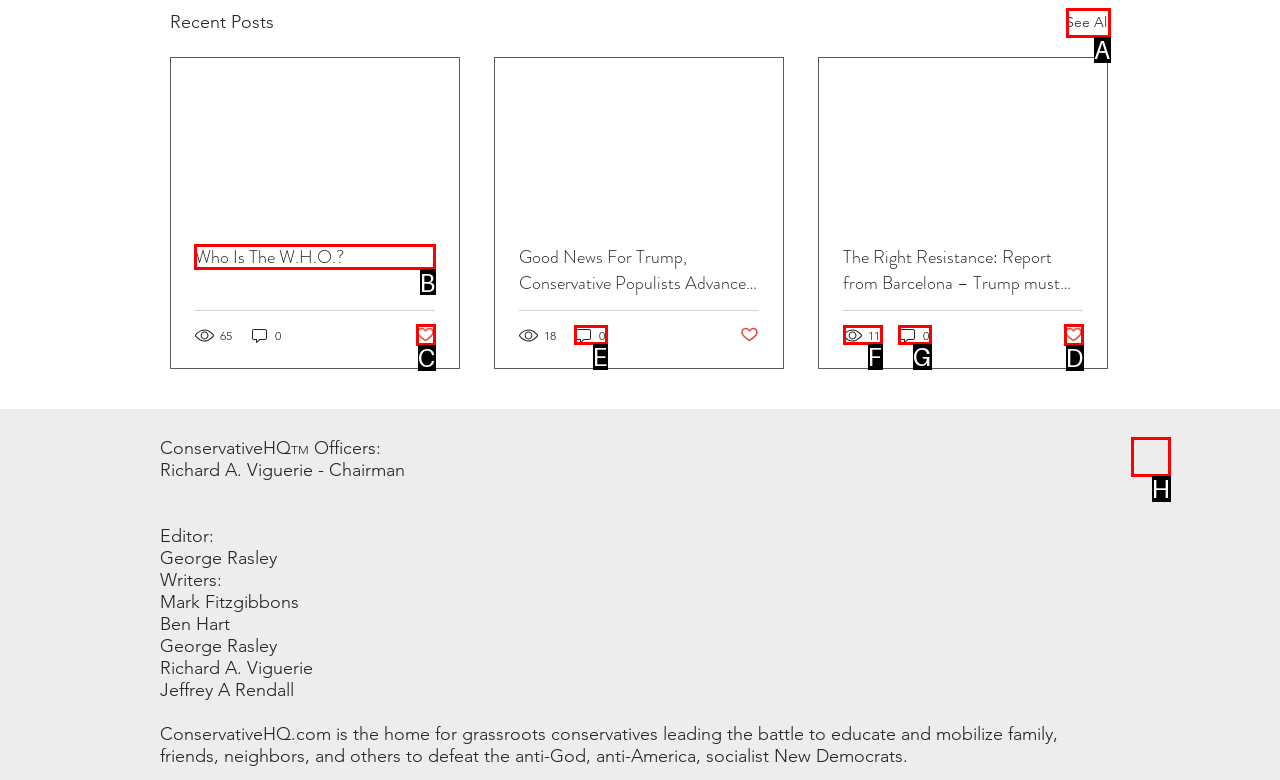Determine the letter of the element to click to accomplish this task: Read the article 'Who Is The W.H.O.?'. Respond with the letter.

B